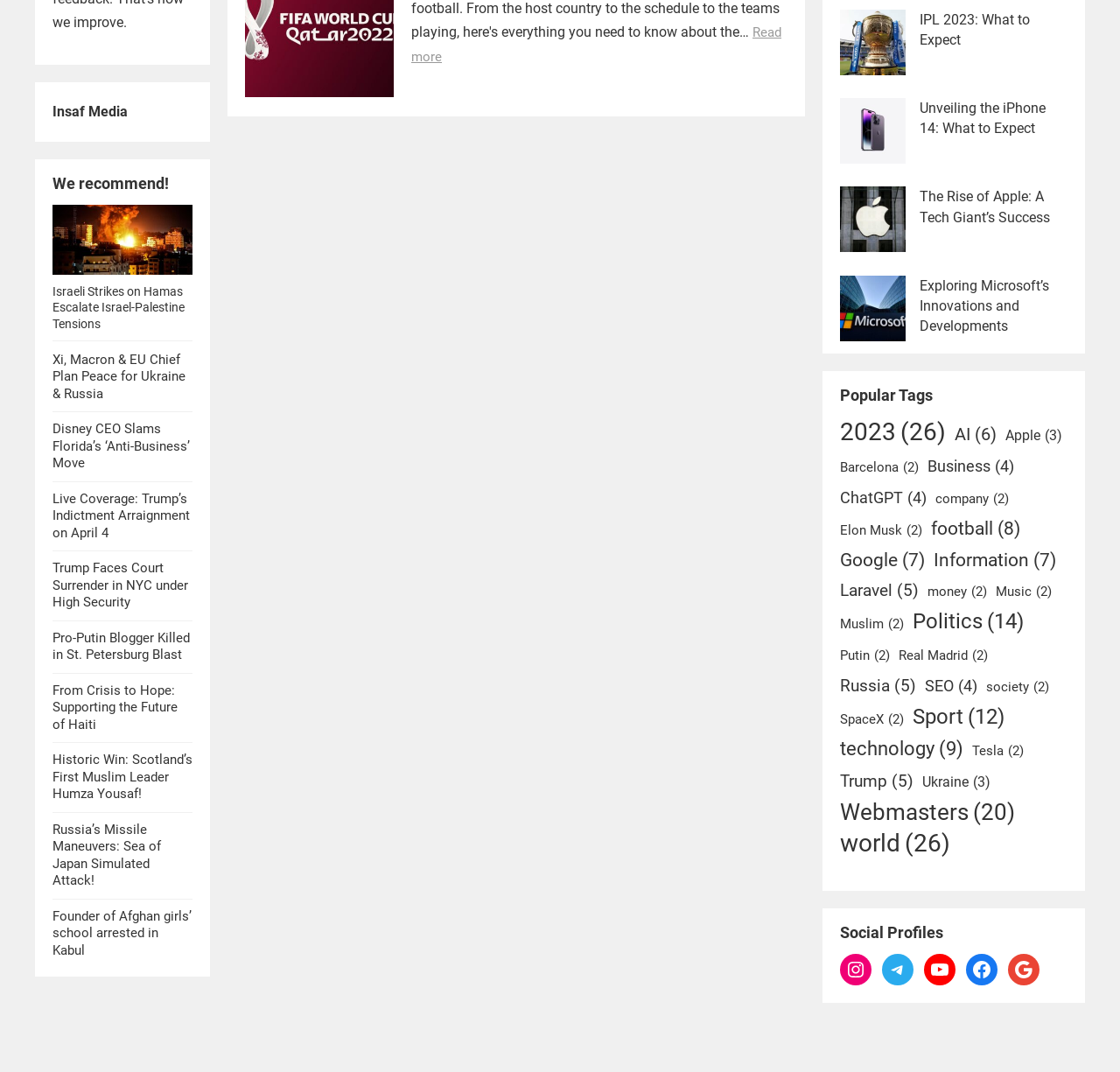Find the bounding box coordinates for the HTML element described in this sentence: "Elon Musk (2)". Provide the coordinates as four float numbers between 0 and 1, in the format [left, top, right, bottom].

[0.75, 0.481, 0.823, 0.508]